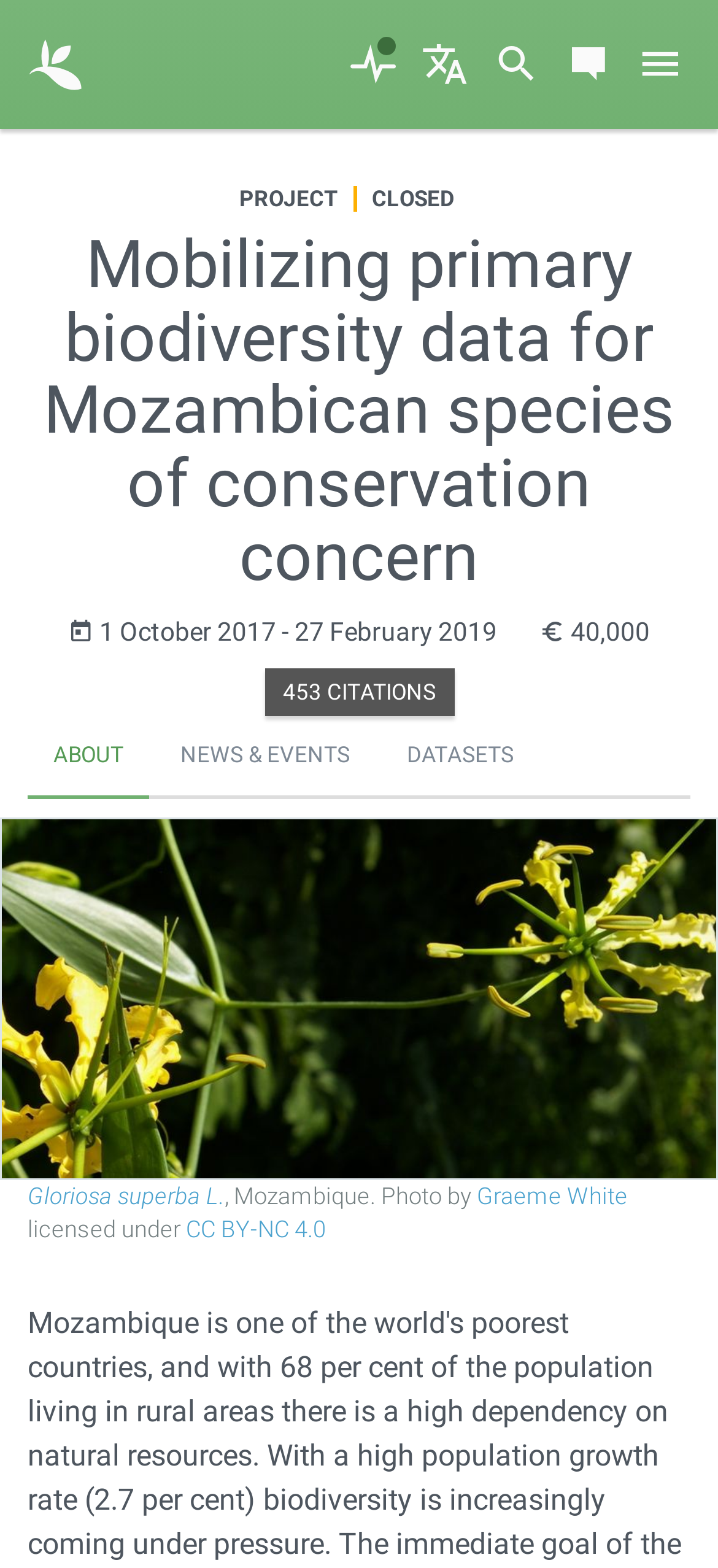Locate the bounding box of the UI element described in the following text: "CC BY-NC 4.0".

[0.259, 0.774, 0.454, 0.792]